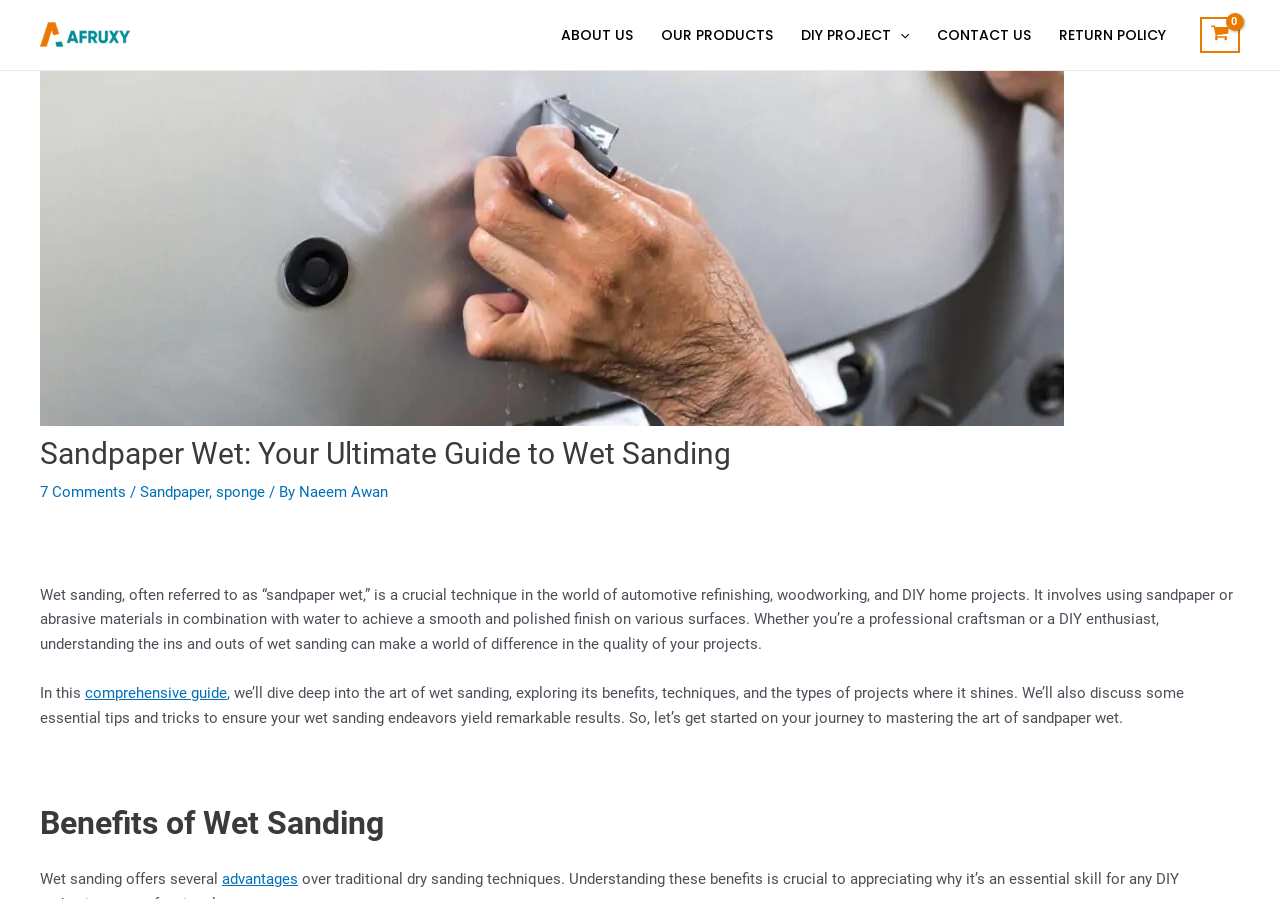Determine the bounding box coordinates of the section to be clicked to follow the instruction: "Go to ABOUT US page". The coordinates should be given as four float numbers between 0 and 1, formatted as [left, top, right, bottom].

[0.427, 0.0, 0.505, 0.078]